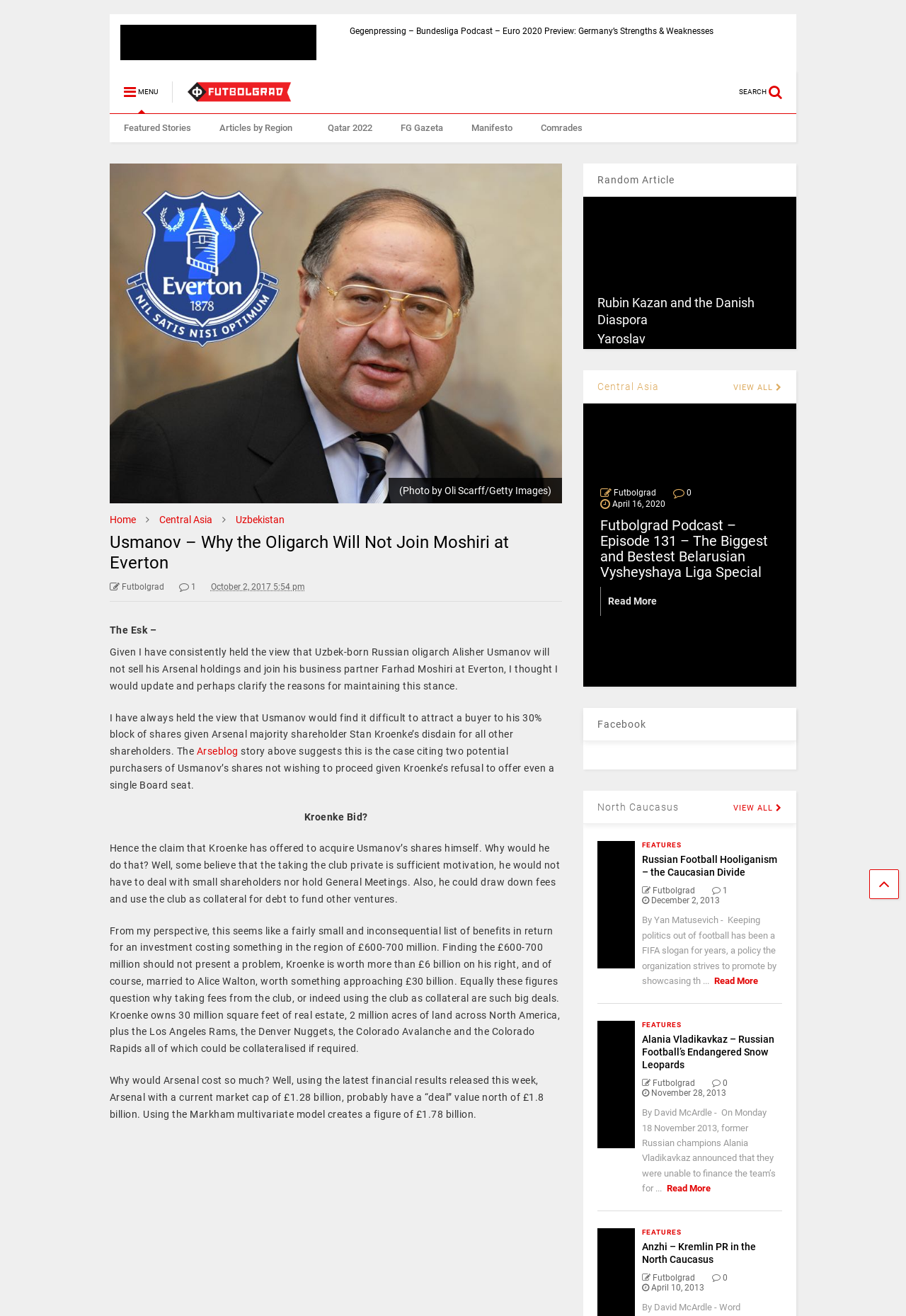Please identify the bounding box coordinates of where to click in order to follow the instruction: "Click on the 'SEARCH' button".

[0.816, 0.054, 0.879, 0.086]